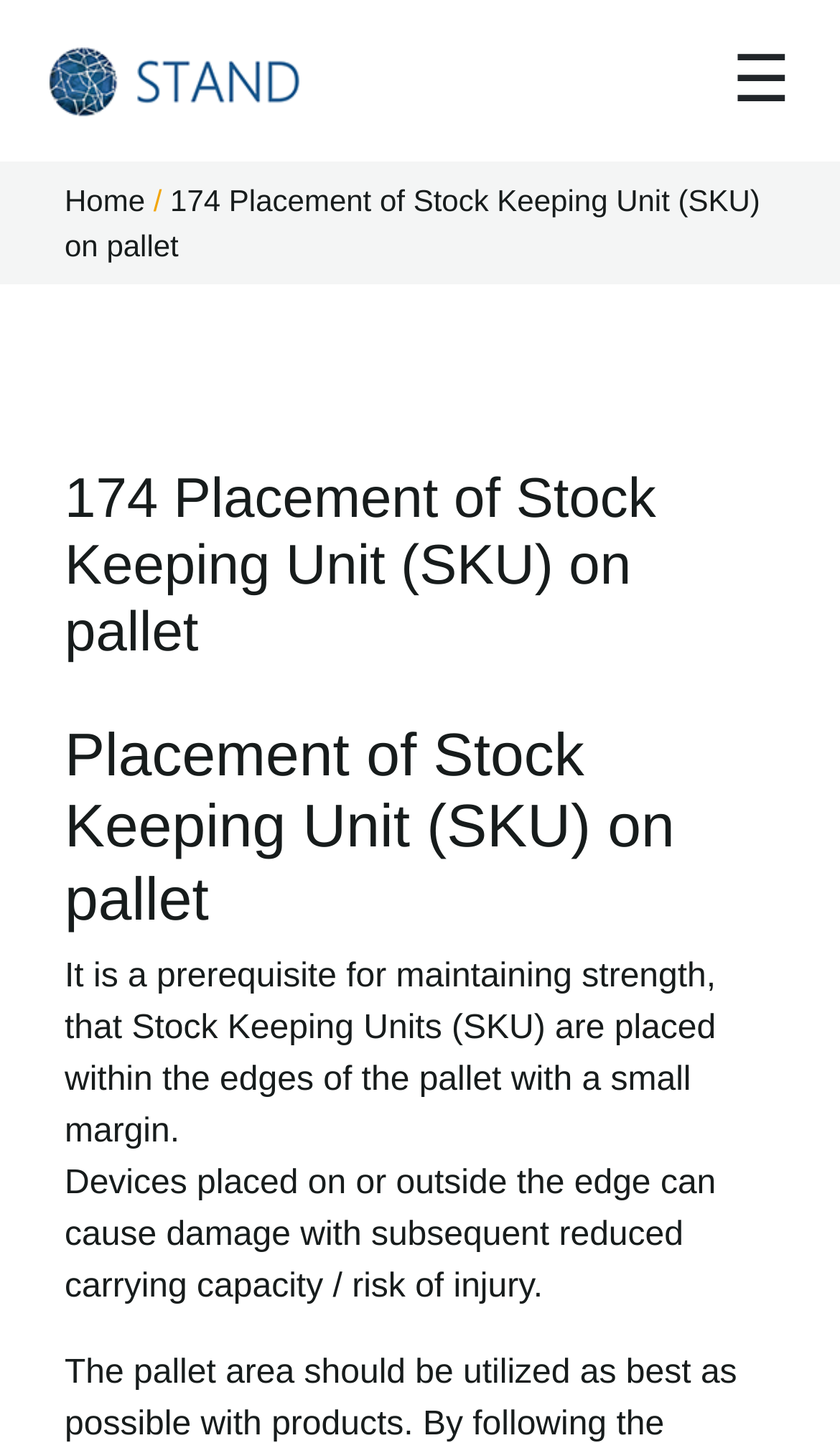Respond to the question below with a concise word or phrase:
What is the relationship between SKU and pallet?

Placement on pallet